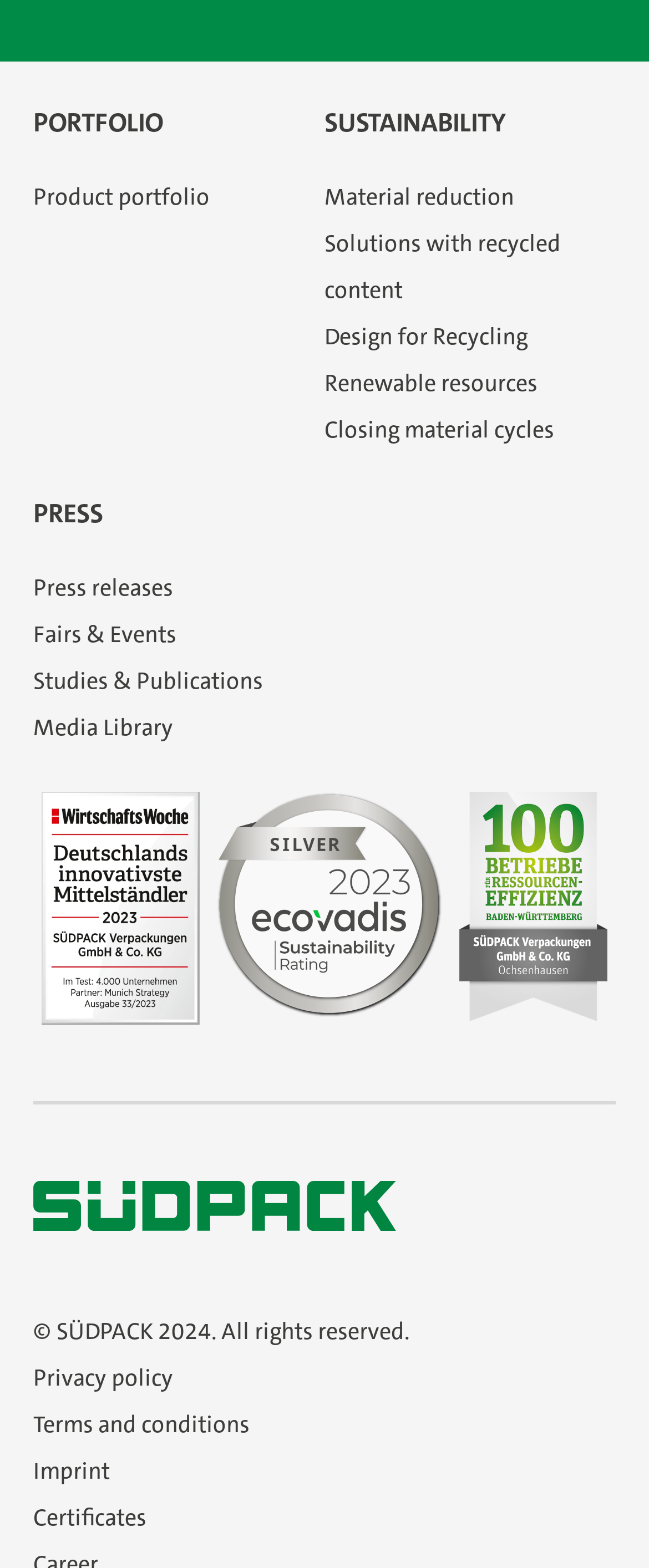Indicate the bounding box coordinates of the clickable region to achieve the following instruction: "Check privacy policy."

[0.051, 0.864, 0.949, 0.893]